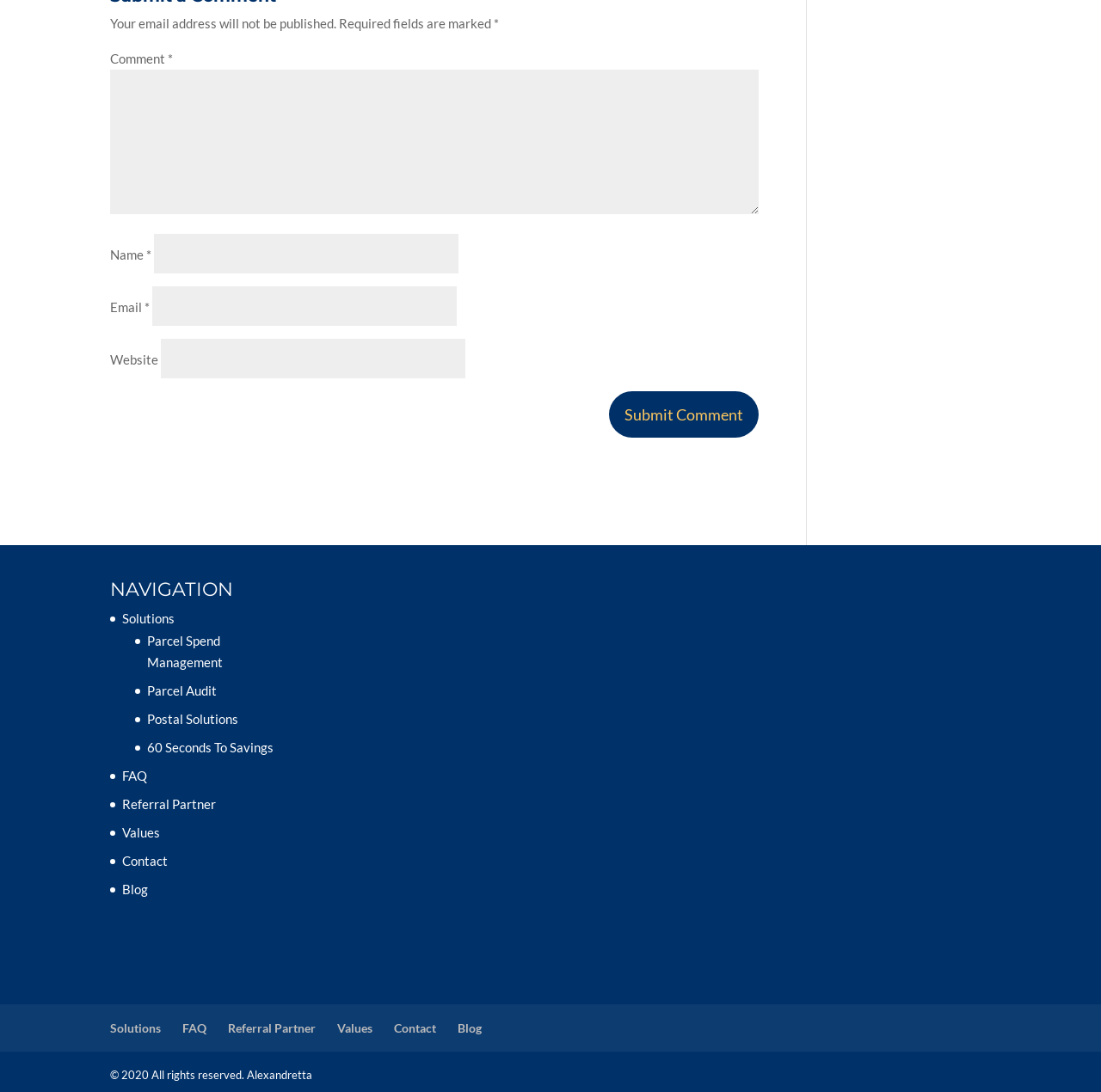Specify the bounding box coordinates of the area to click in order to follow the given instruction: "Enter a comment."

[0.1, 0.064, 0.689, 0.196]